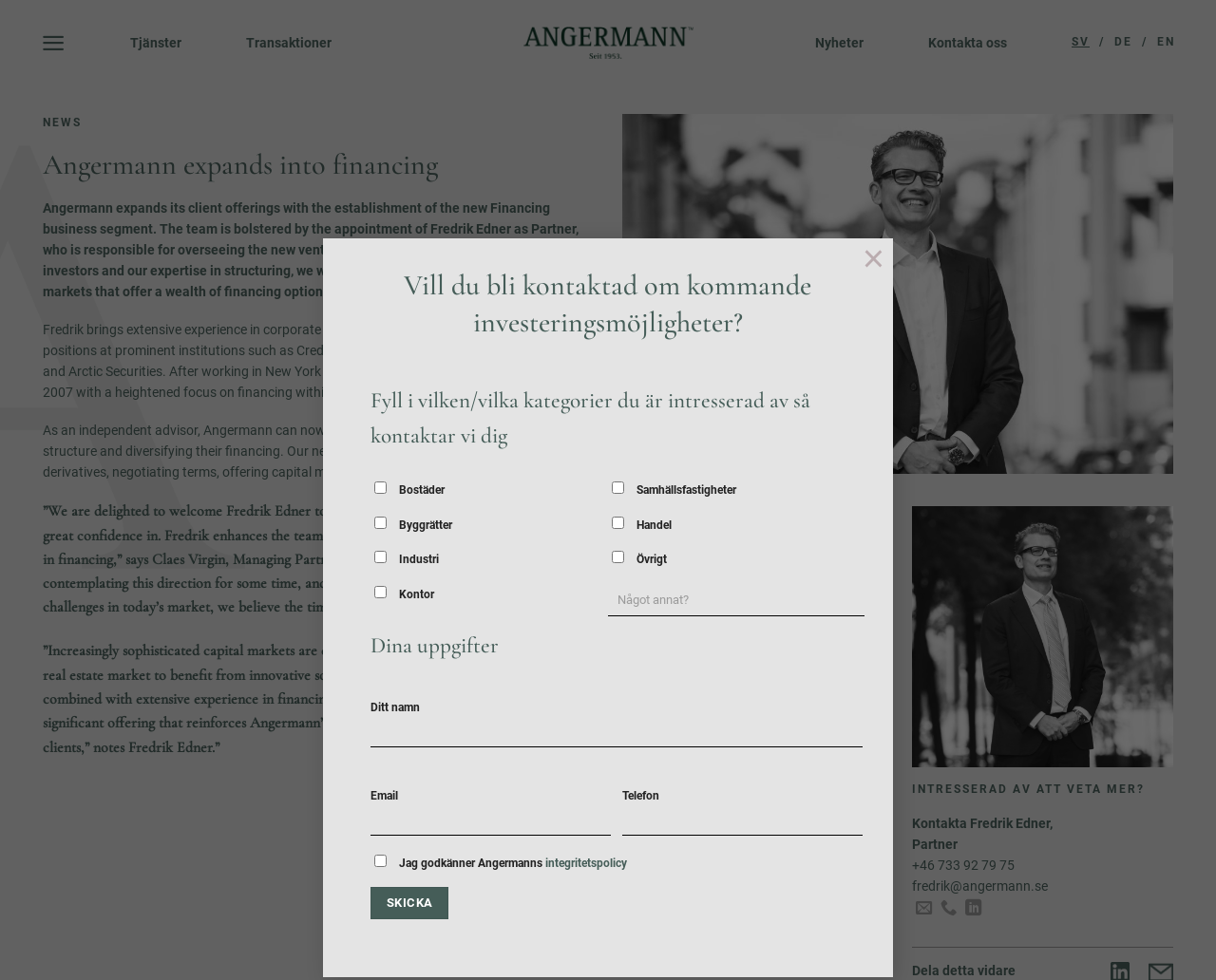Provide a one-word or brief phrase answer to the question:
What is the email address of Fredrik Edner?

fredrik@angermann.se